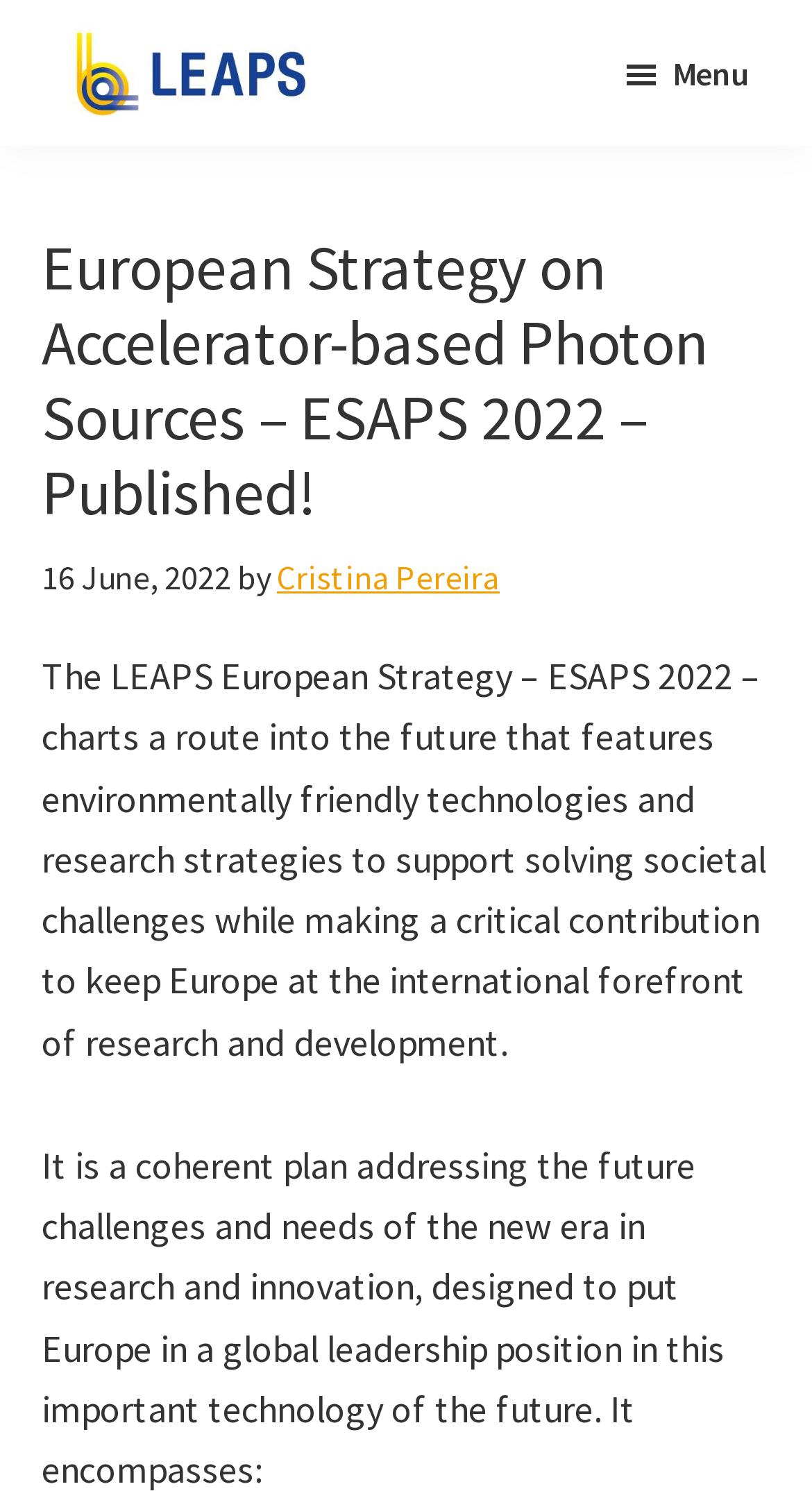When was the European Strategy published?
Answer the question with as much detail as you can, using the image as a reference.

The publication date can be found in the time element, which is located below the main heading, and it is specified as '16 June, 2022'.